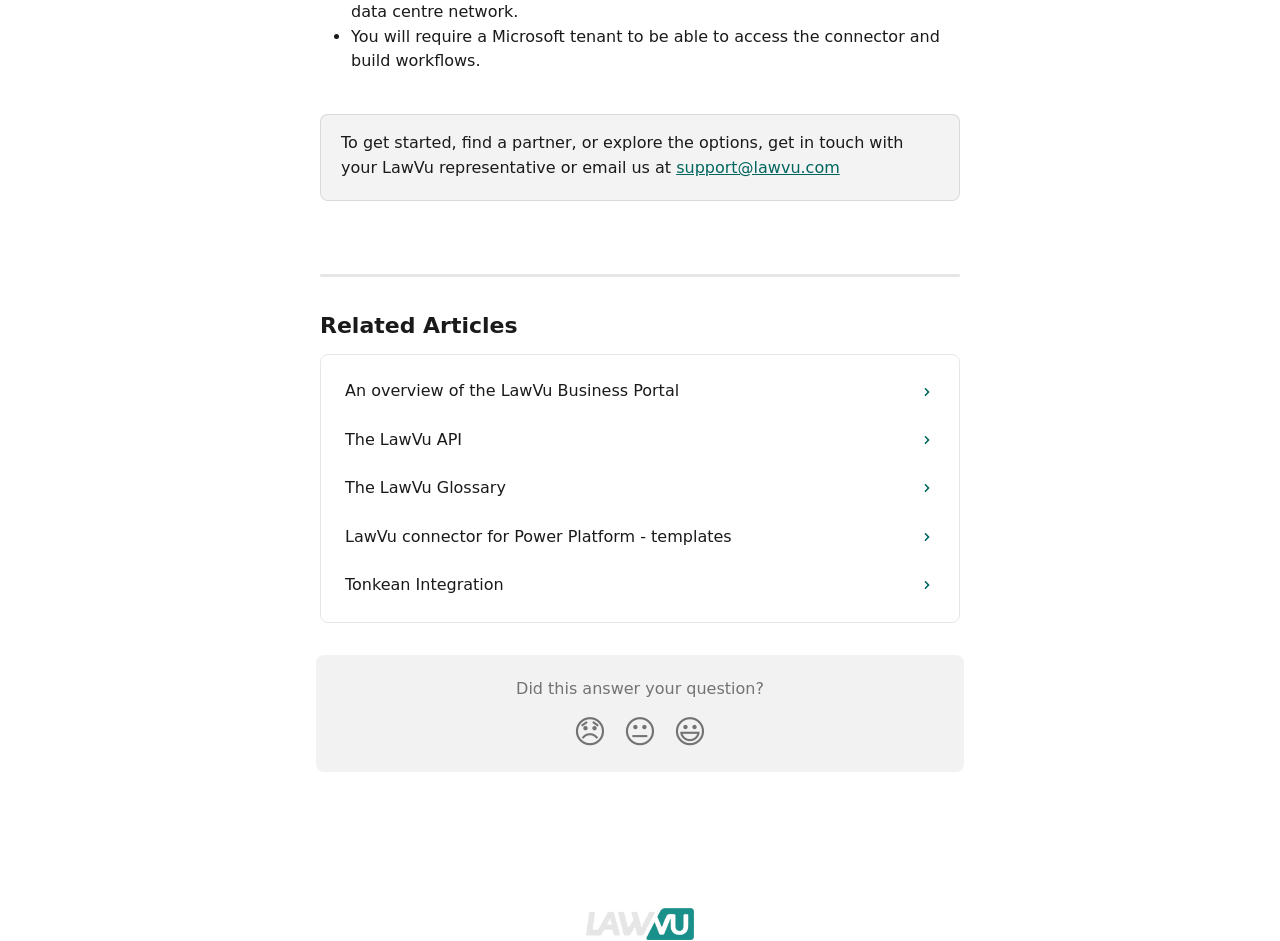How many related articles are listed?
Based on the image, answer the question in a detailed manner.

There are five links listed under the 'Related Articles' section, each with a descriptive text and an image.